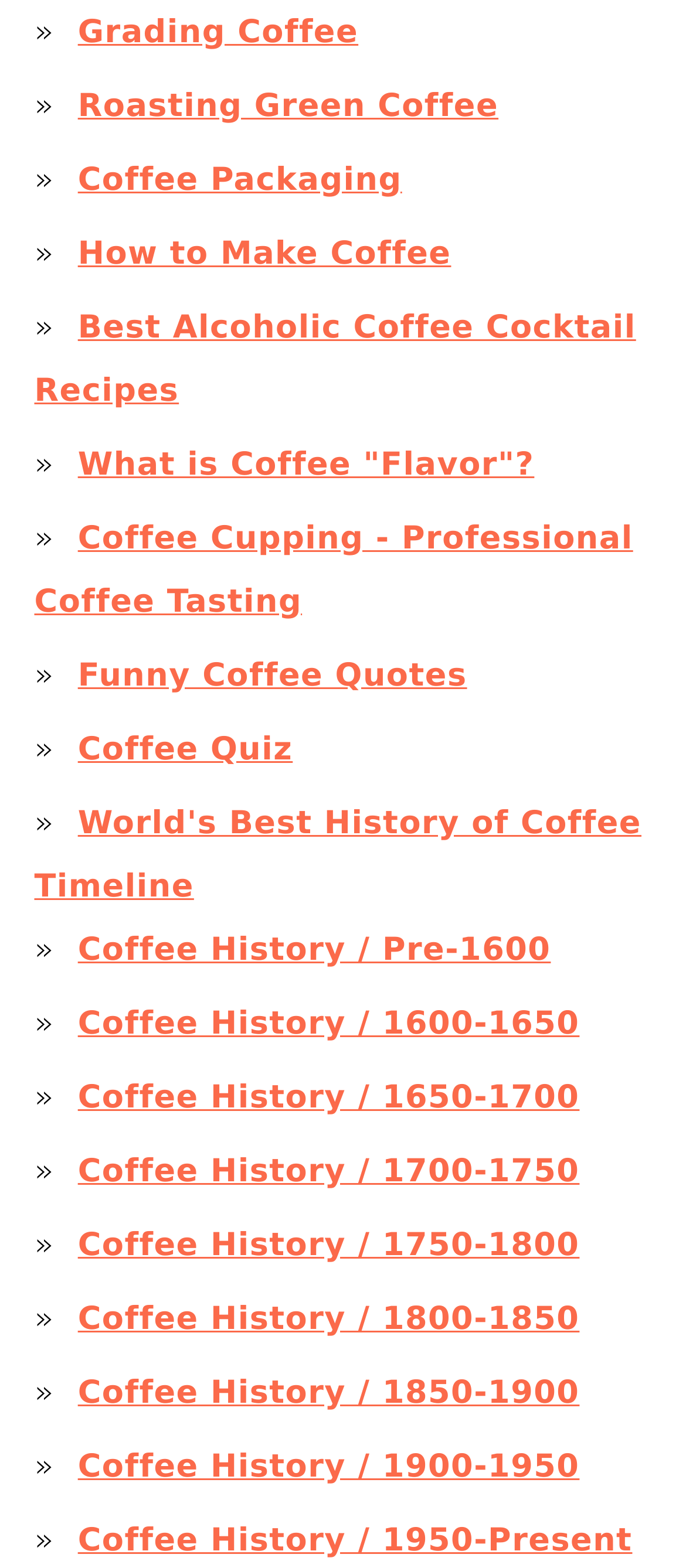Please mark the bounding box coordinates of the area that should be clicked to carry out the instruction: "Read about 'Coffee History / Pre-1600'".

[0.113, 0.594, 0.803, 0.618]